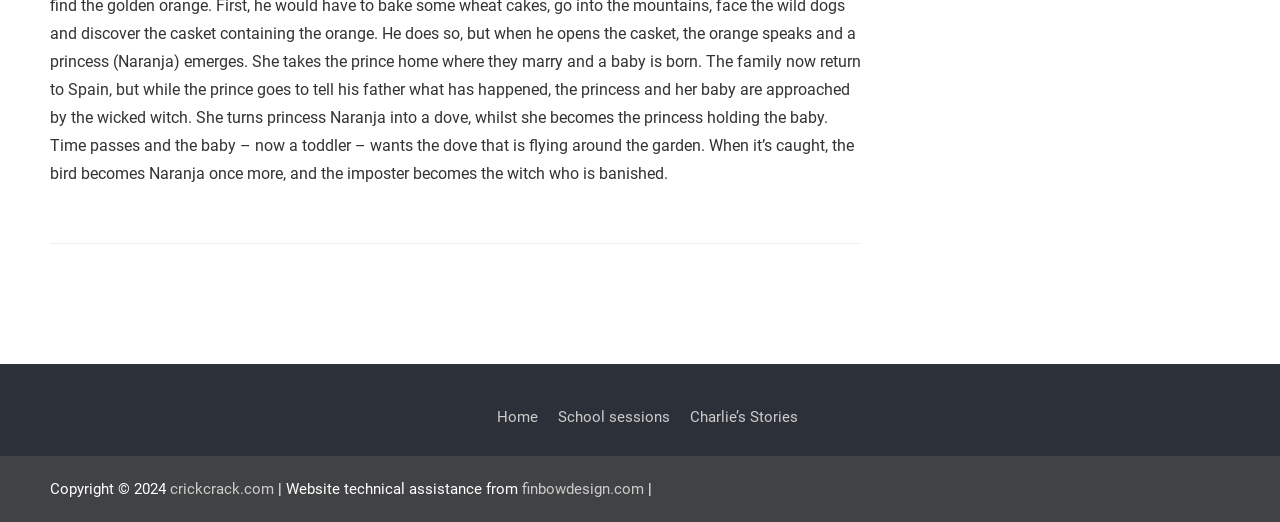Give a one-word or short-phrase answer to the following question: 
How many links are in the footer?

5